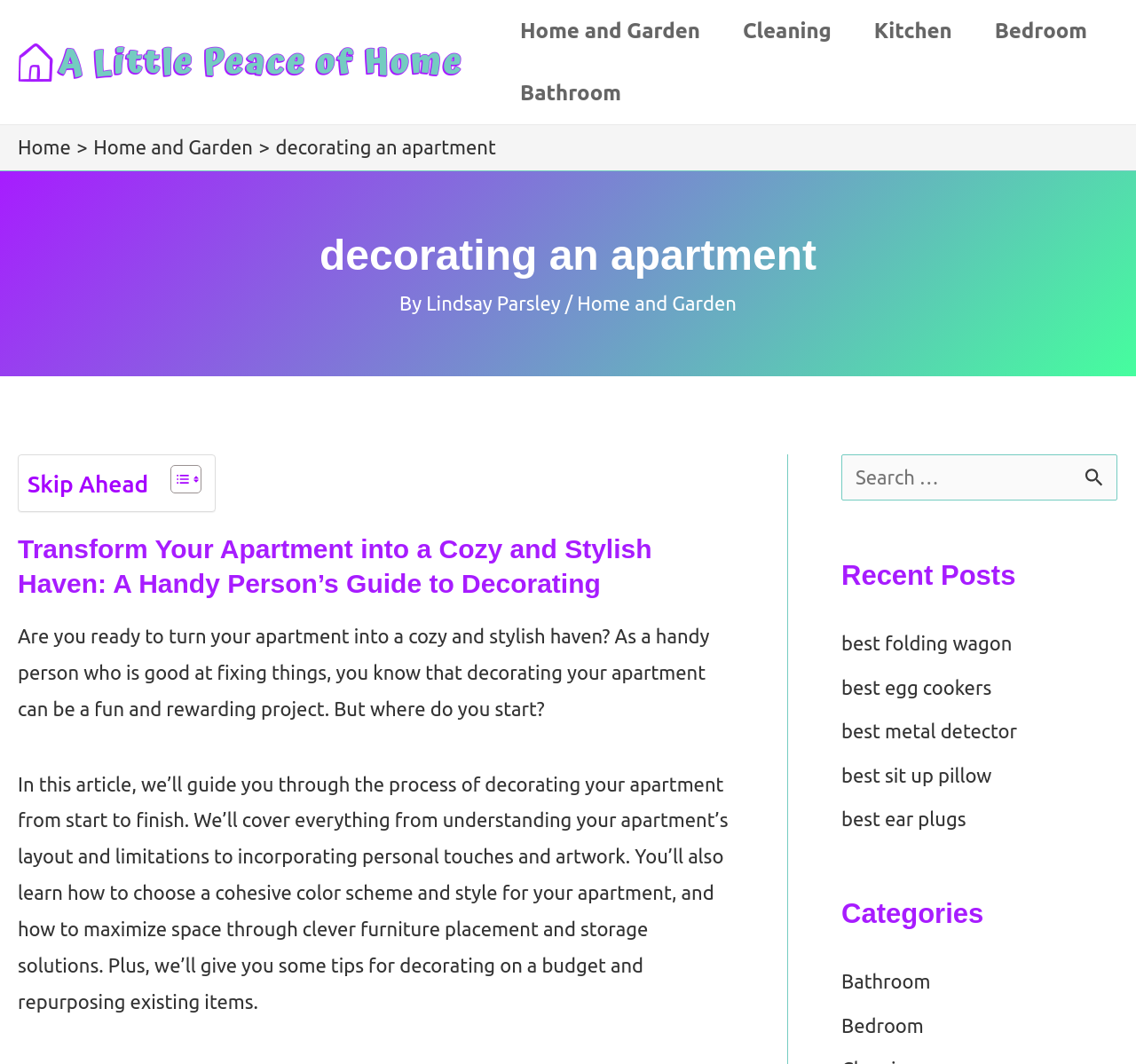Show the bounding box coordinates of the element that should be clicked to complete the task: "View the 'Recent Posts'".

[0.741, 0.522, 0.984, 0.561]